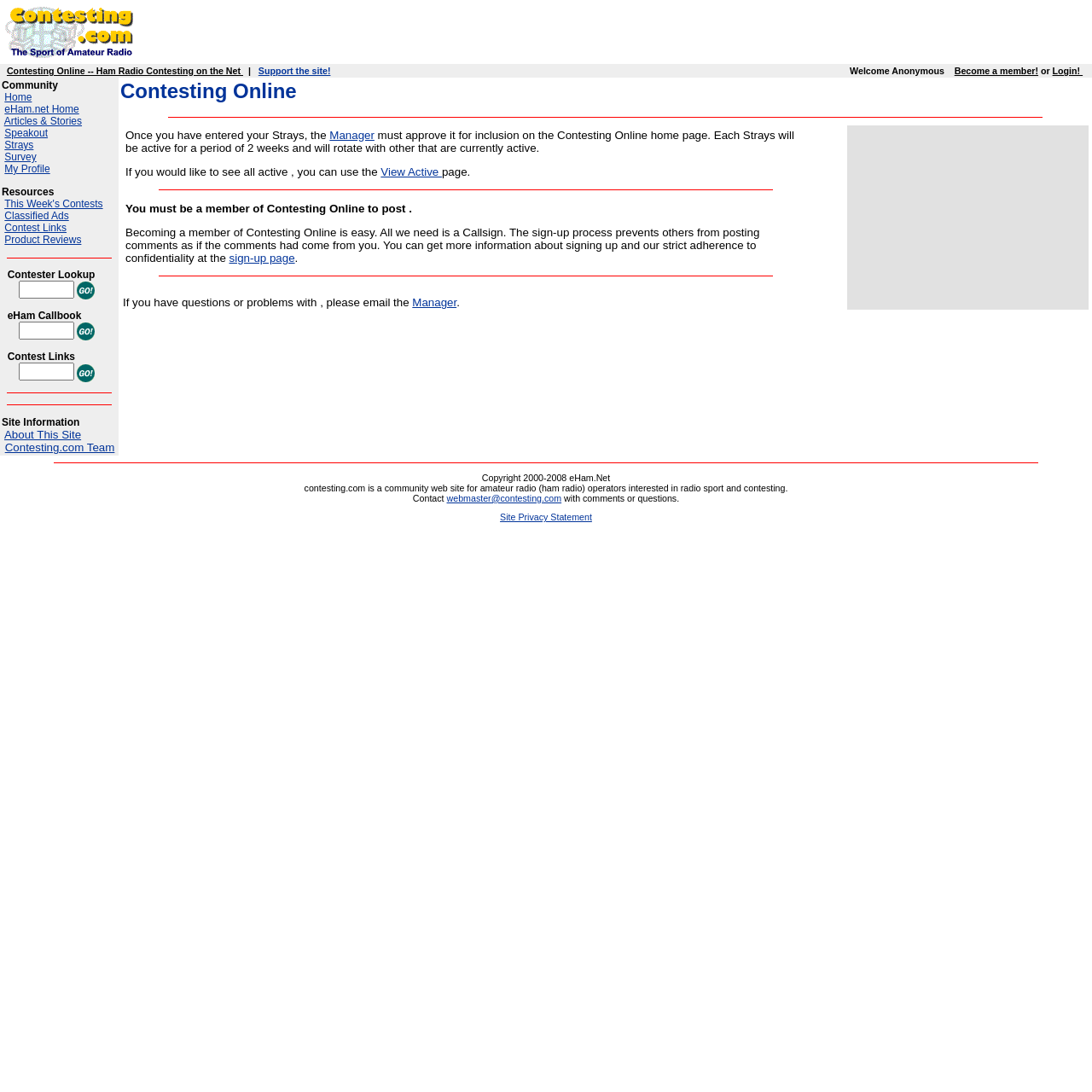Locate the bounding box coordinates of the area where you should click to accomplish the instruction: "Click the 'Home' link".

[0.004, 0.084, 0.029, 0.095]